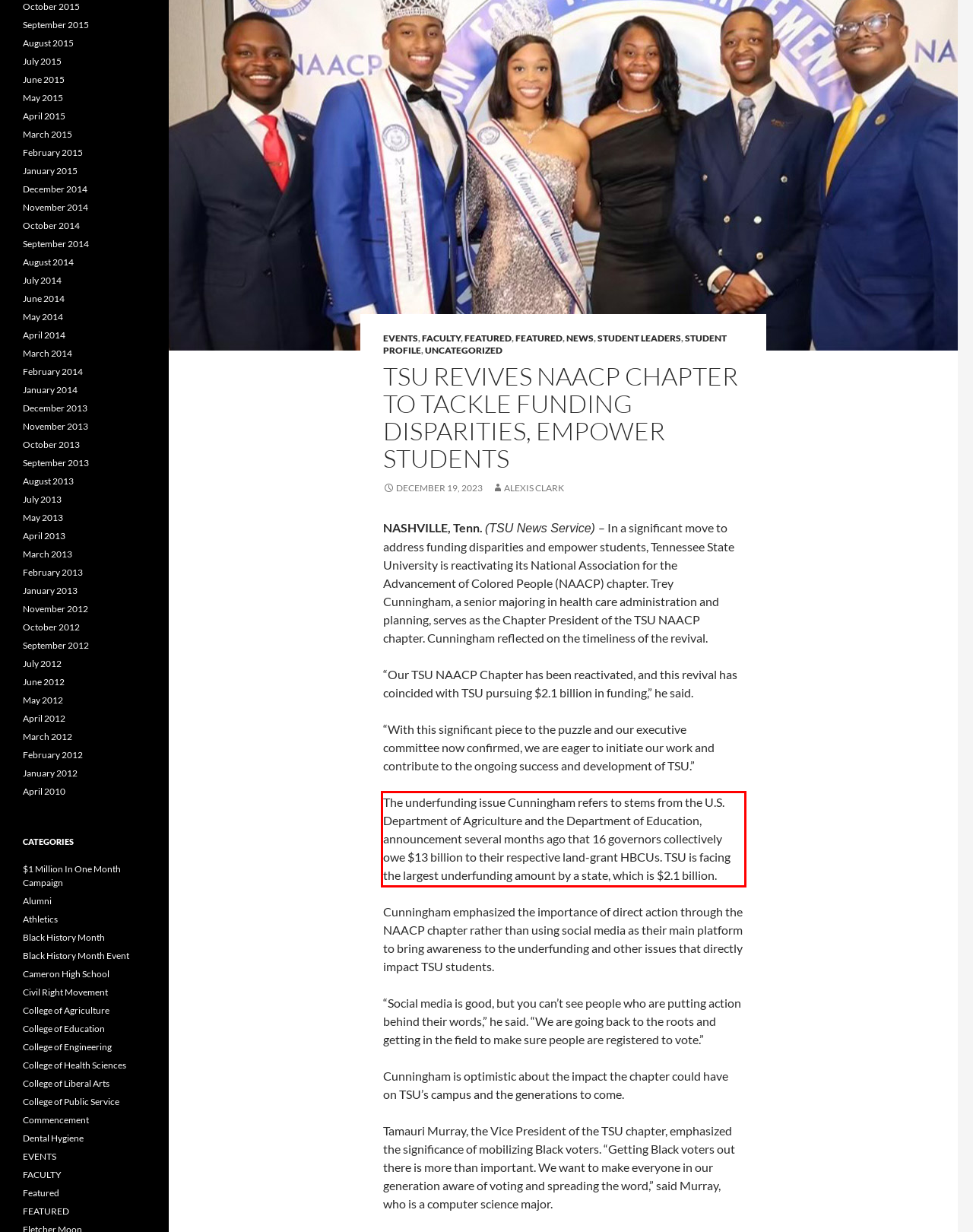Please examine the webpage screenshot containing a red bounding box and use OCR to recognize and output the text inside the red bounding box.

The underfunding issue Cunningham refers to stems from the U.S. Department of Agriculture and the Department of Education, announcement several months ago that 16 governors collectively owe $13 billion to their respective land-grant HBCUs. TSU is facing the largest underfunding amount by a state, which is $2.1 billion.